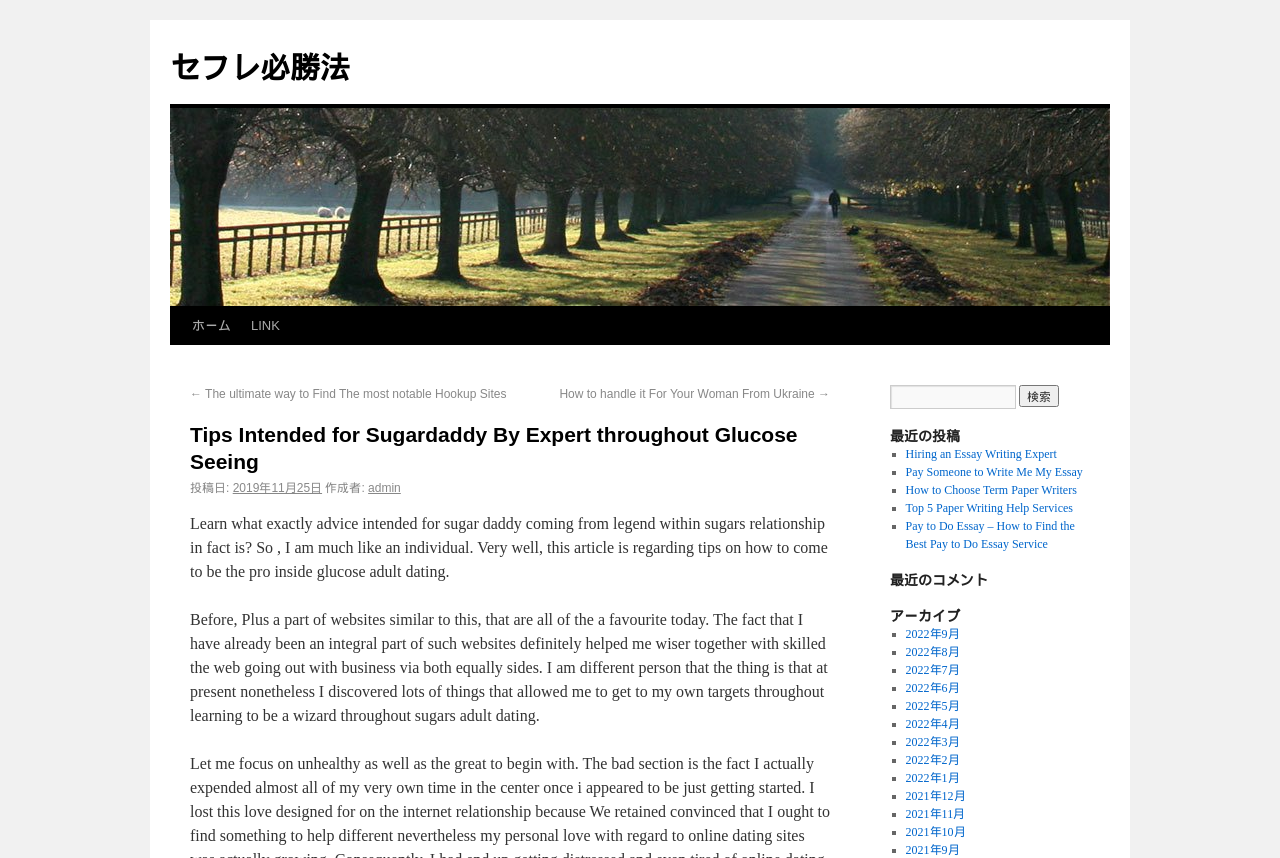Determine the bounding box coordinates of the clickable element to achieve the following action: 'Search for something'. Provide the coordinates as four float values between 0 and 1, formatted as [left, top, right, bottom].

[0.695, 0.449, 0.852, 0.477]